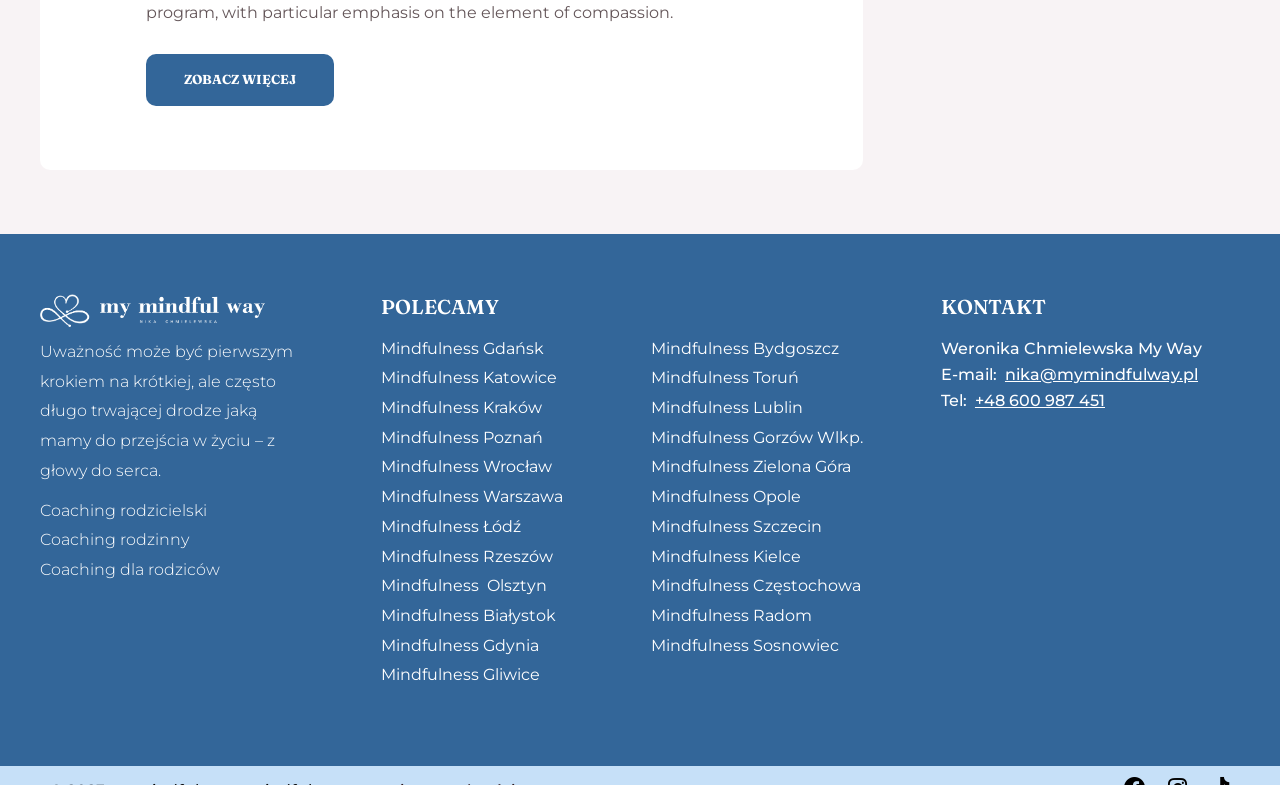Identify the bounding box coordinates for the region to click in order to carry out this instruction: "Contact Weronika Chmielewska via email". Provide the coordinates using four float numbers between 0 and 1, formatted as [left, top, right, bottom].

[0.785, 0.465, 0.936, 0.489]